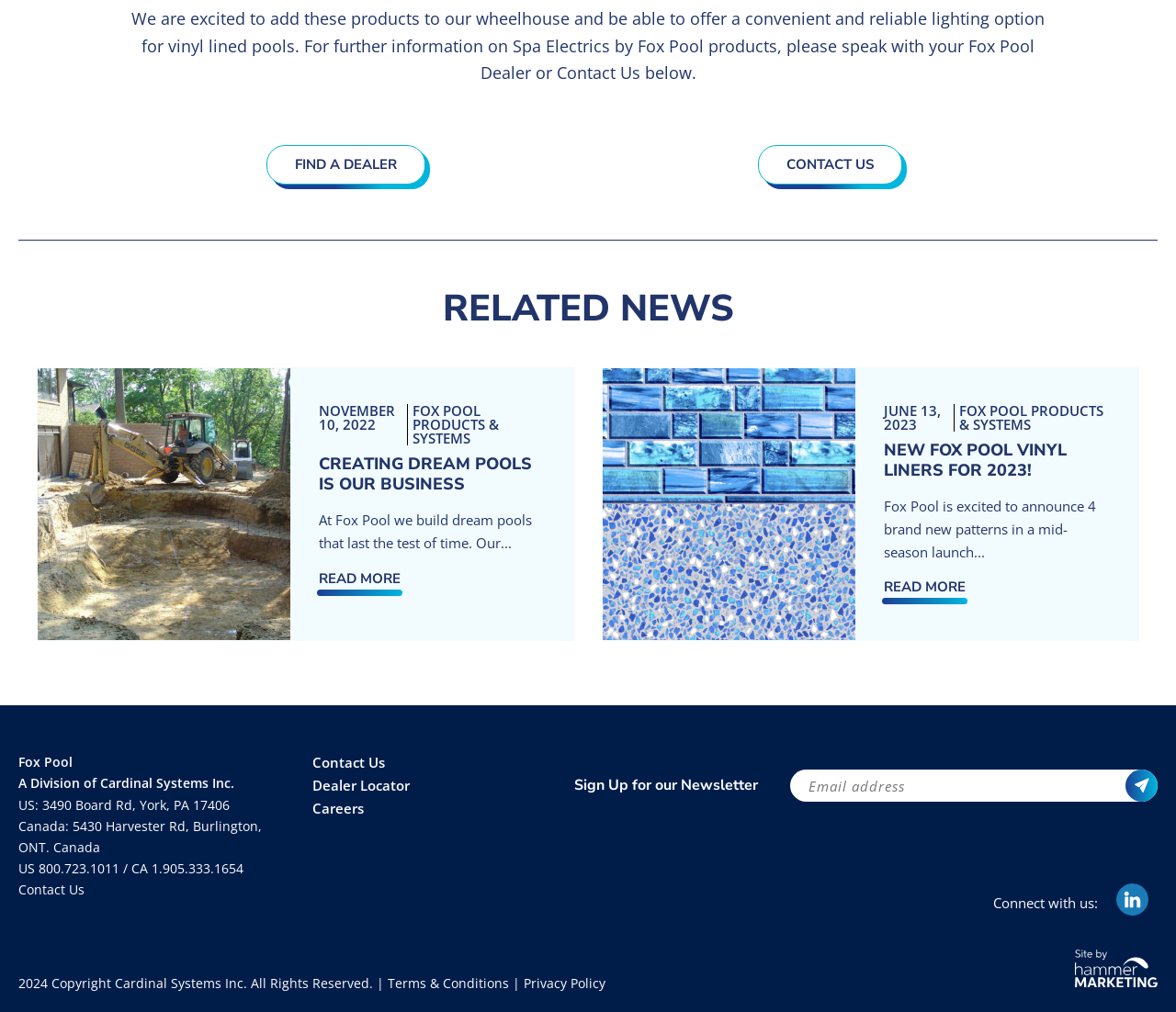What is the purpose of the 'Sign Up for our Newsletter' section?
From the screenshot, provide a brief answer in one word or phrase.

To receive newsletter